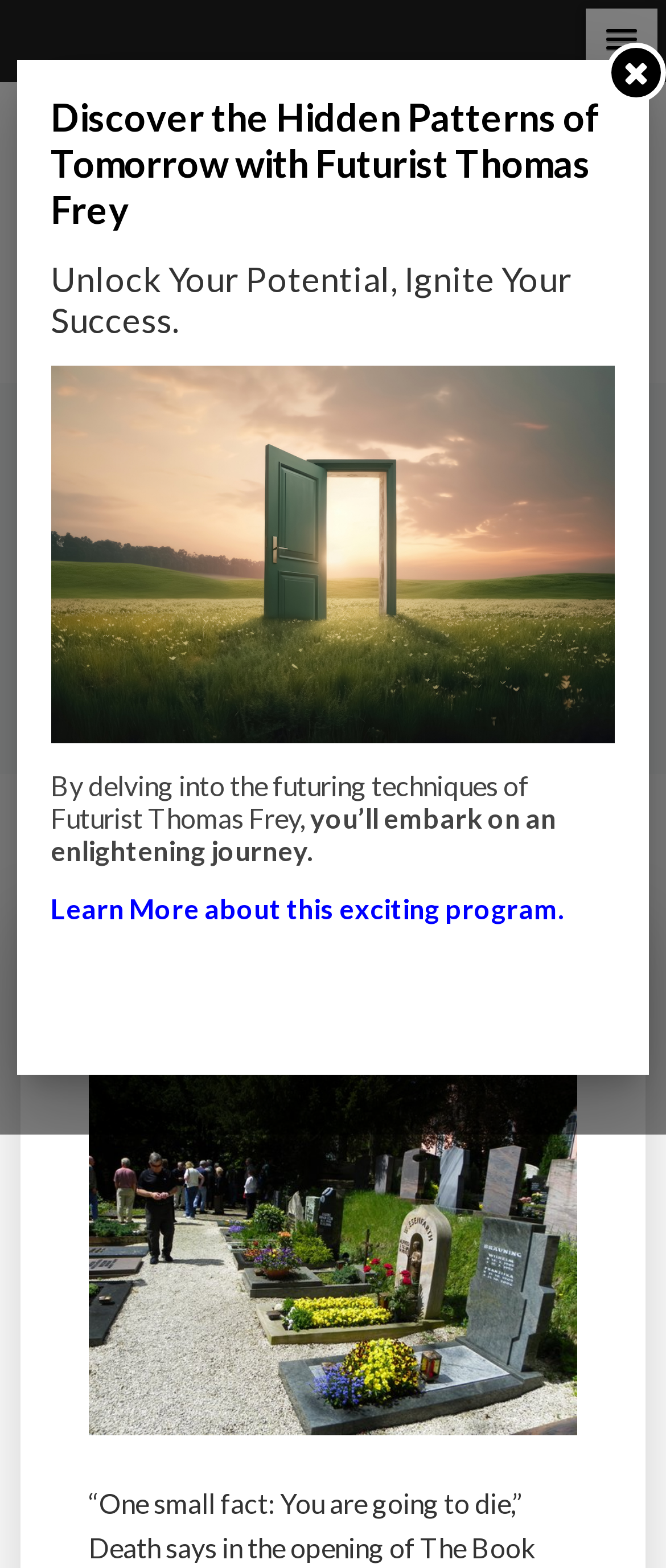Respond with a single word or phrase for the following question: 
What is the purpose of the program mentioned?

To embark on an enlightening journey